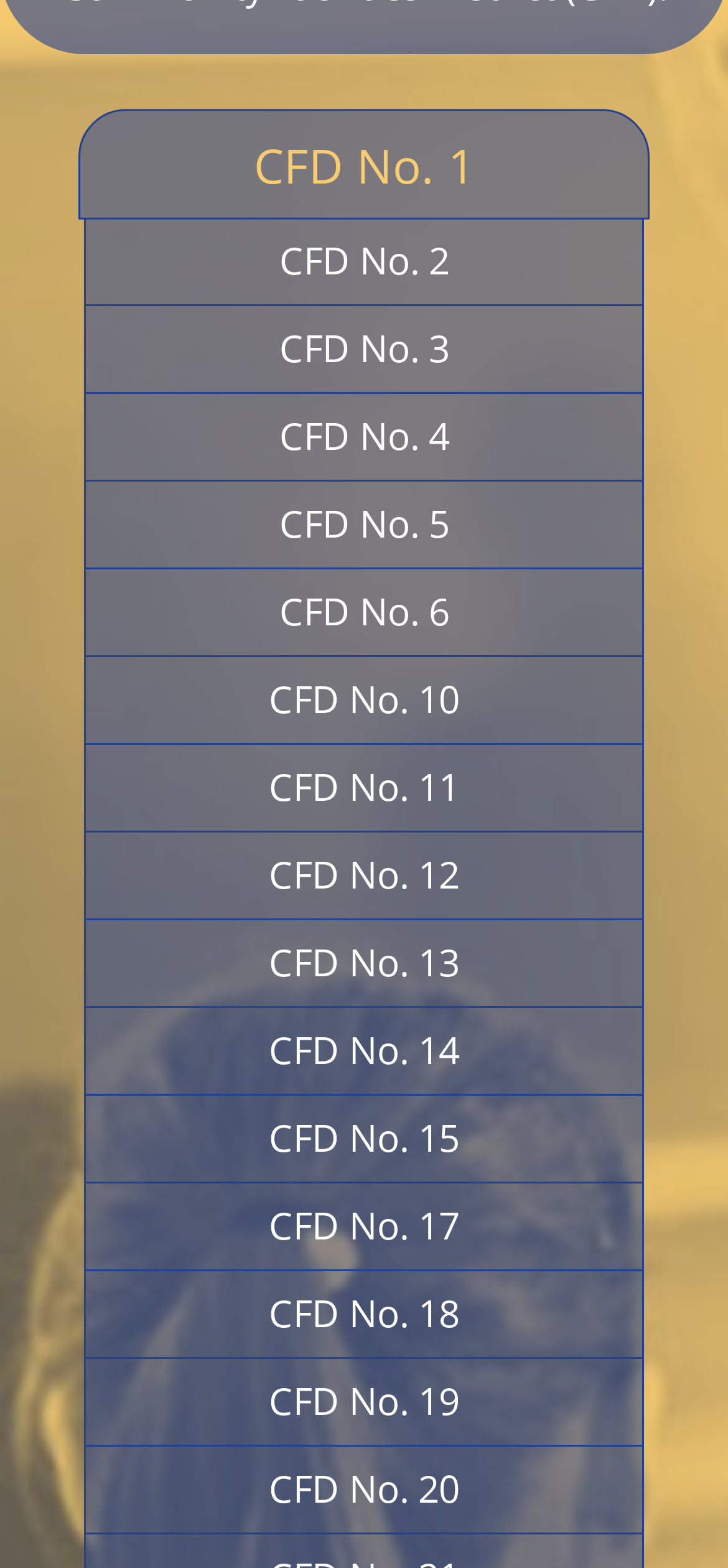What is the vertical order of CFD No. 1 and CFD No. 10?
Please provide a single word or phrase as the answer based on the screenshot.

CFD No. 1 is above CFD No. 10